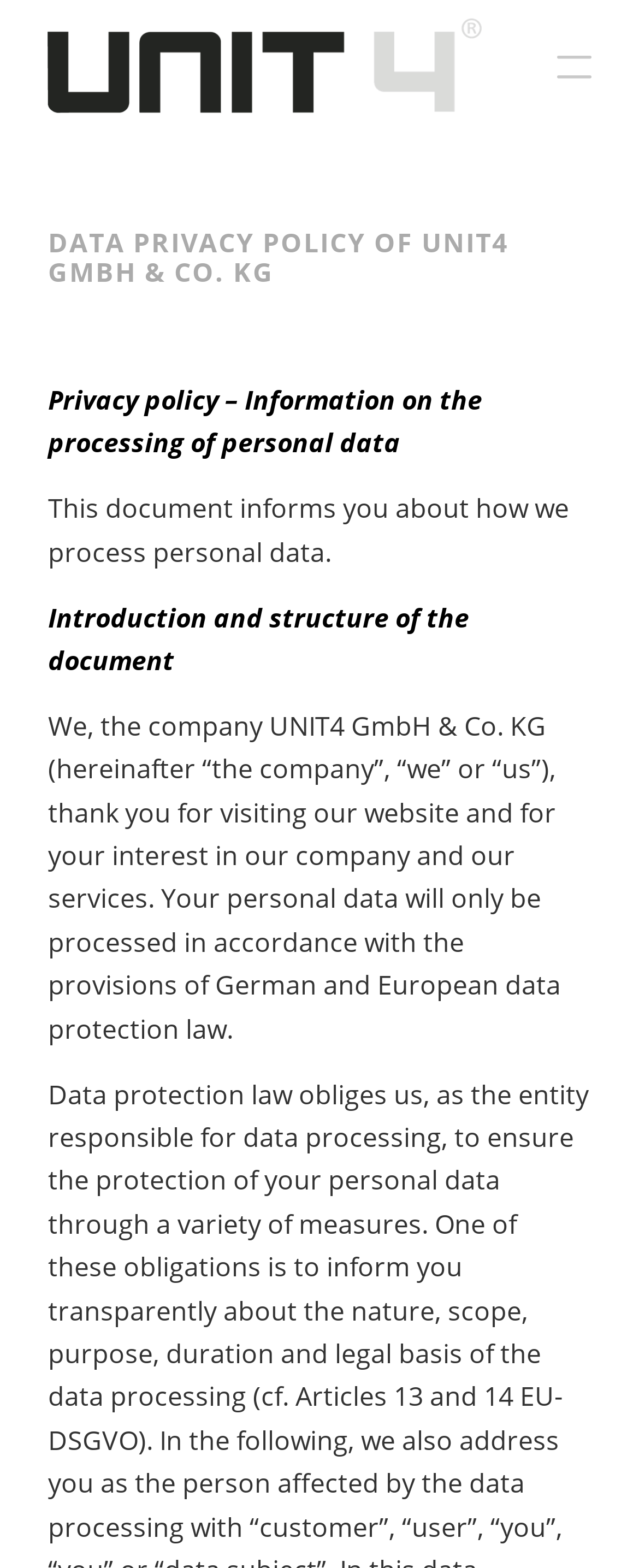Is there an image on the page?
Answer briefly with a single word or phrase based on the image.

Yes